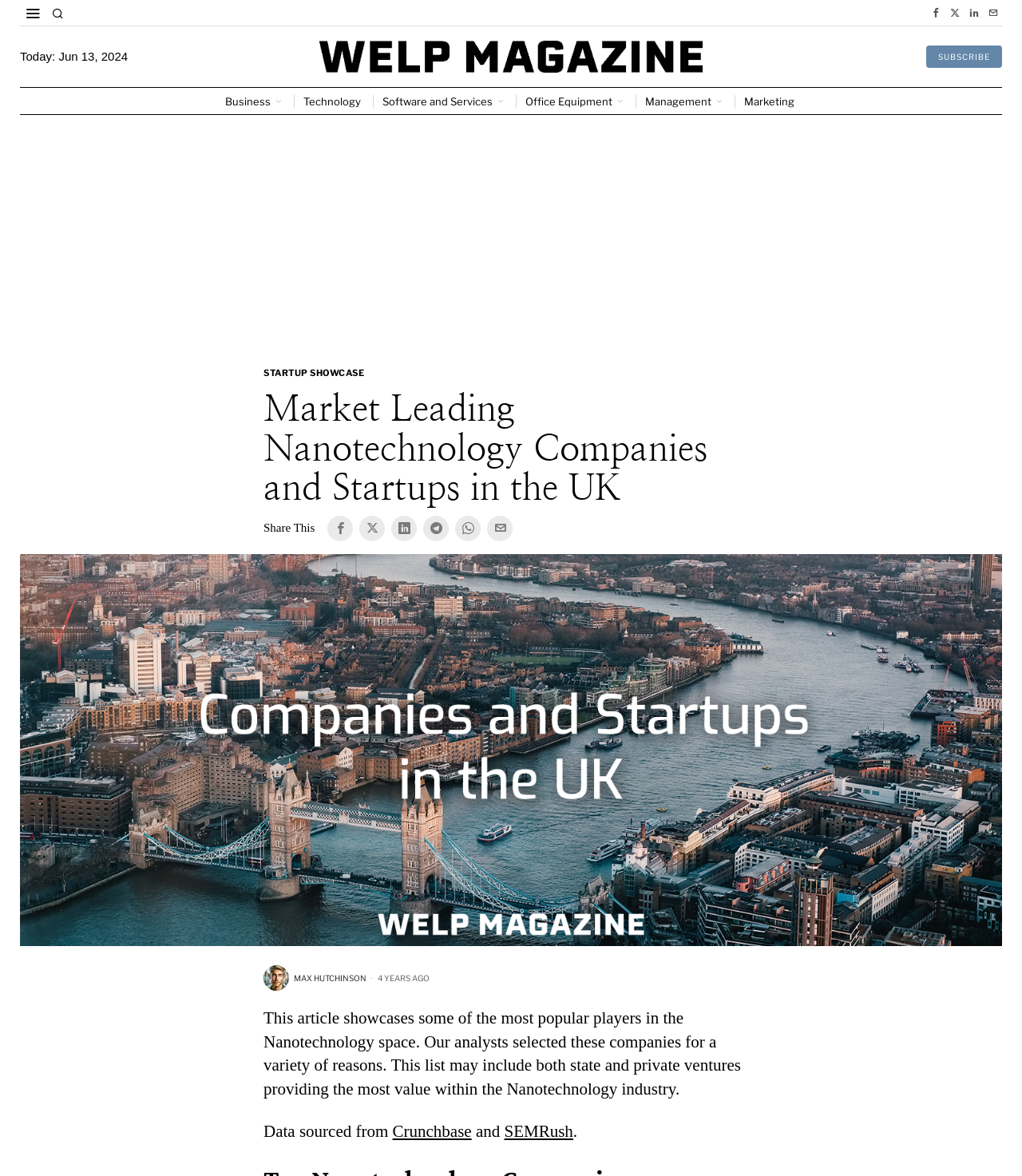Locate the bounding box coordinates of the element you need to click to accomplish the task described by this instruction: "Subscribe to the newsletter".

[0.906, 0.039, 0.98, 0.058]